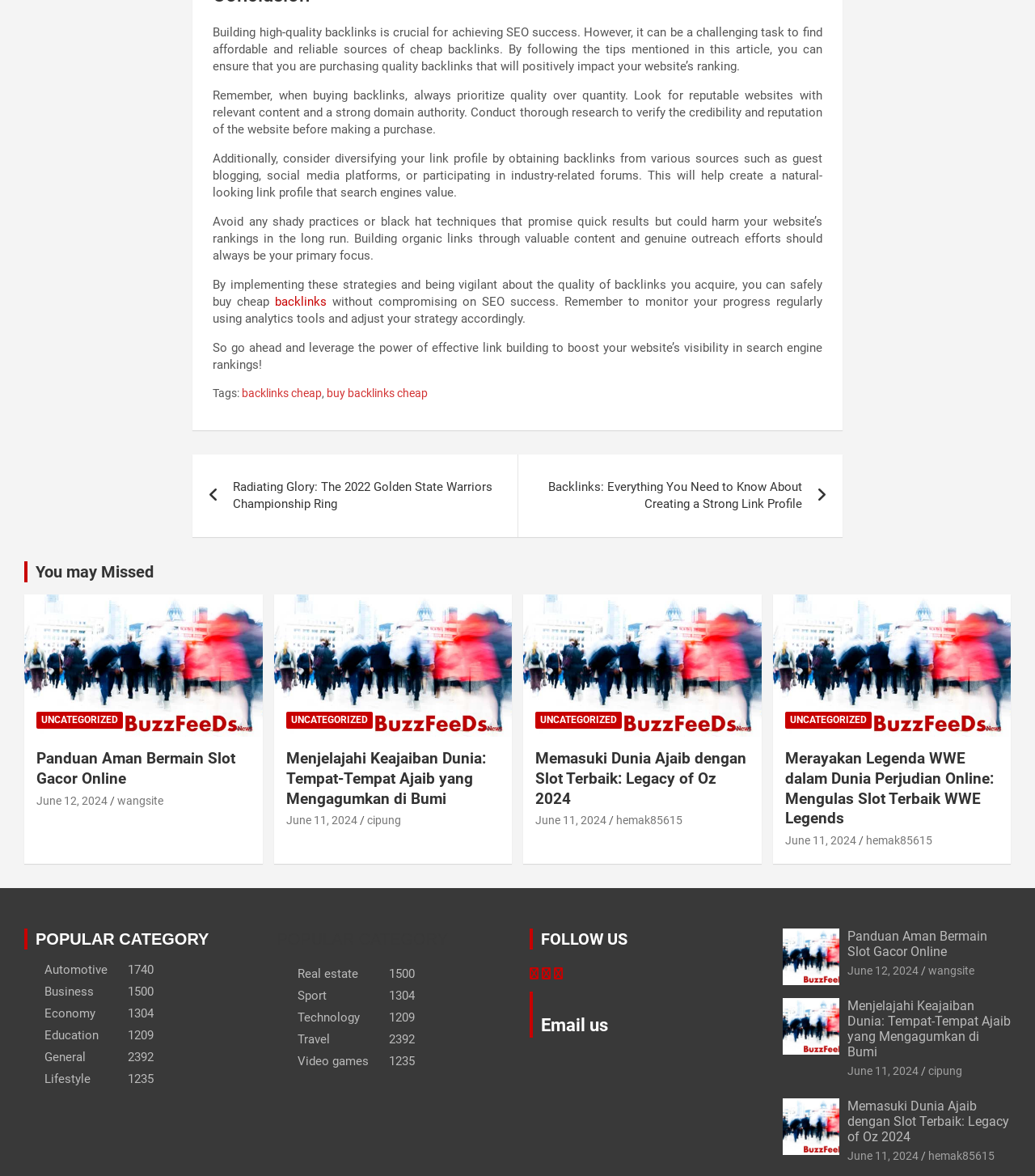How can users contact the website?
Using the image, provide a concise answer in one word or a short phrase.

Through email